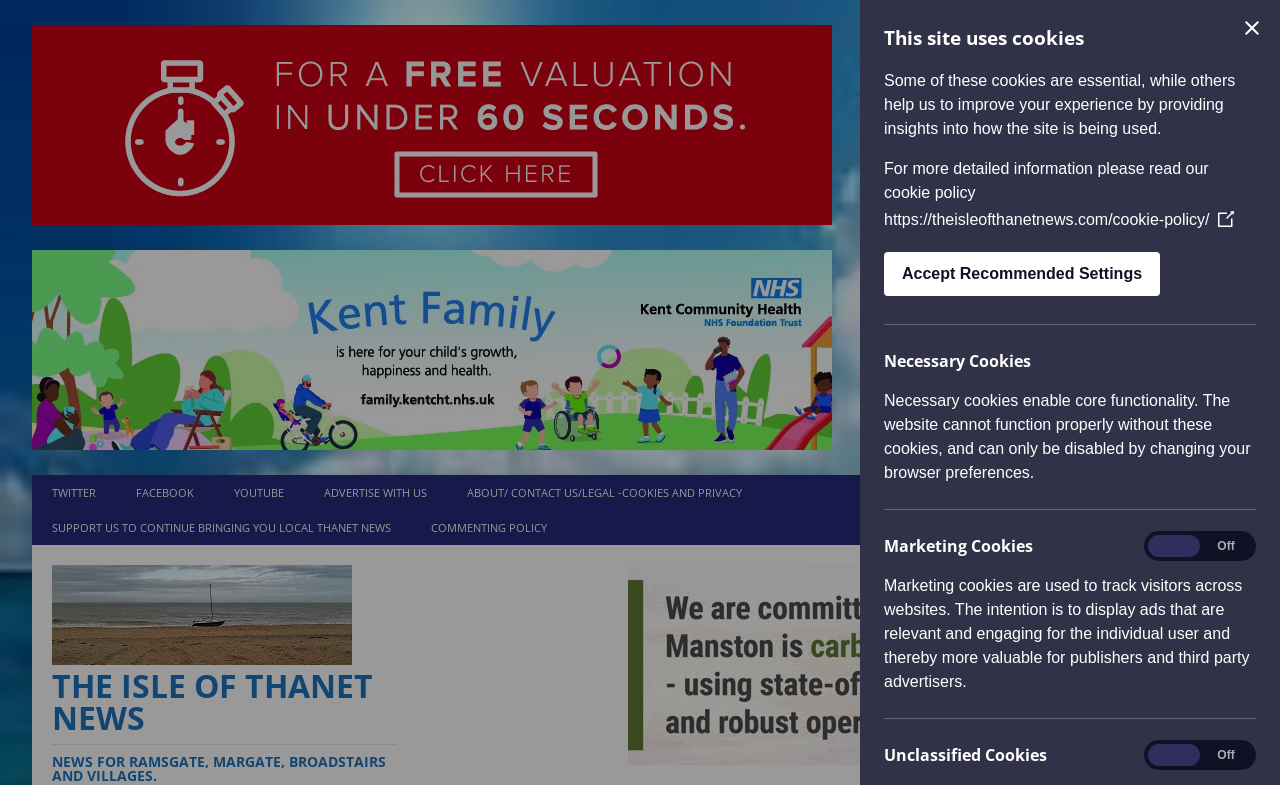Consider the image and give a detailed and elaborate answer to the question: 
What type of cookies does the website use?

I found the answer by looking at the cookie policy section of the webpage, which is usually located at the bottom of the page. The section lists three types of cookies used by the website: Necessary, Marketing, and Unclassified.